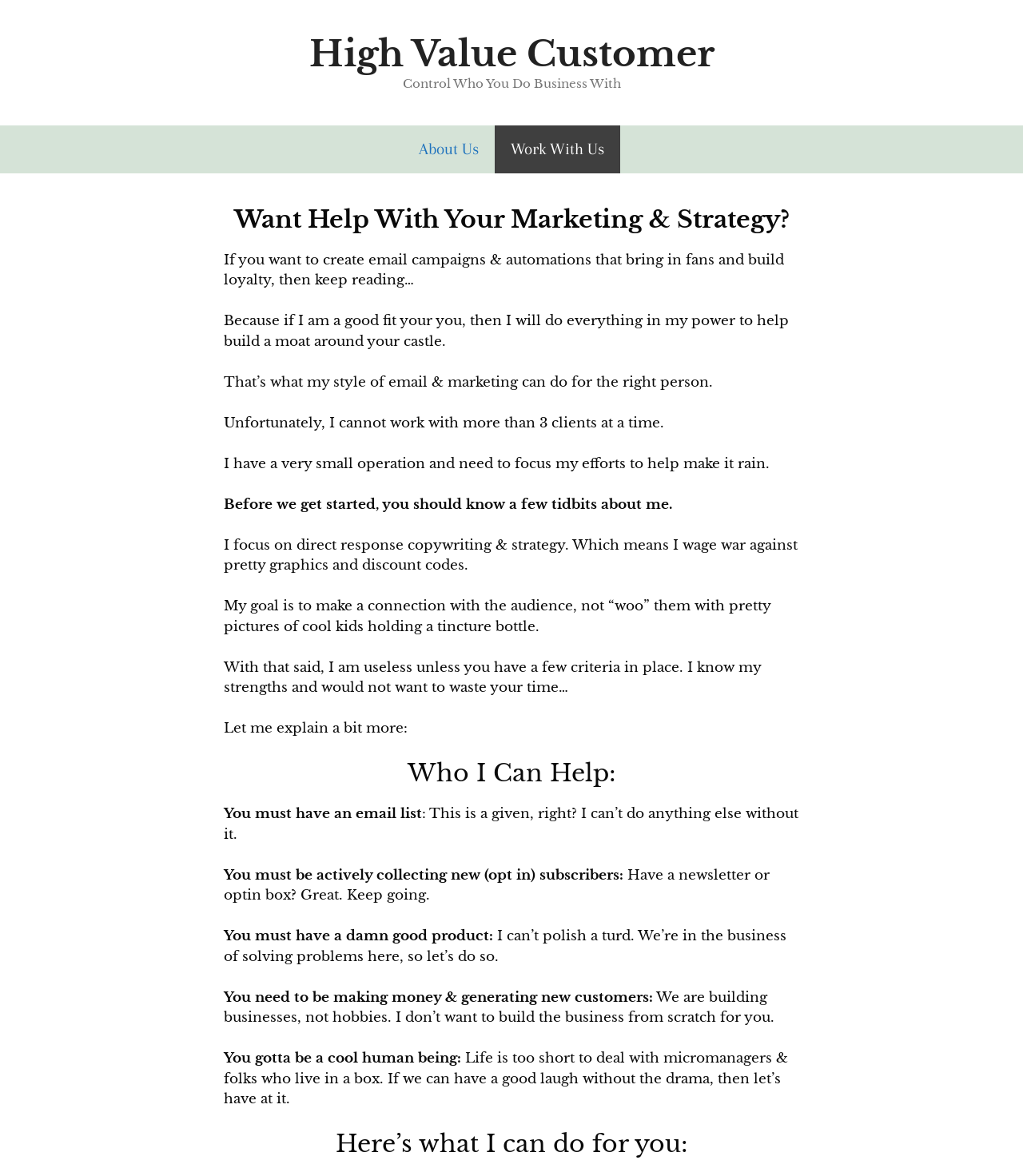Provide your answer in one word or a succinct phrase for the question: 
What is the author's approach to marketing?

Direct response copywriting